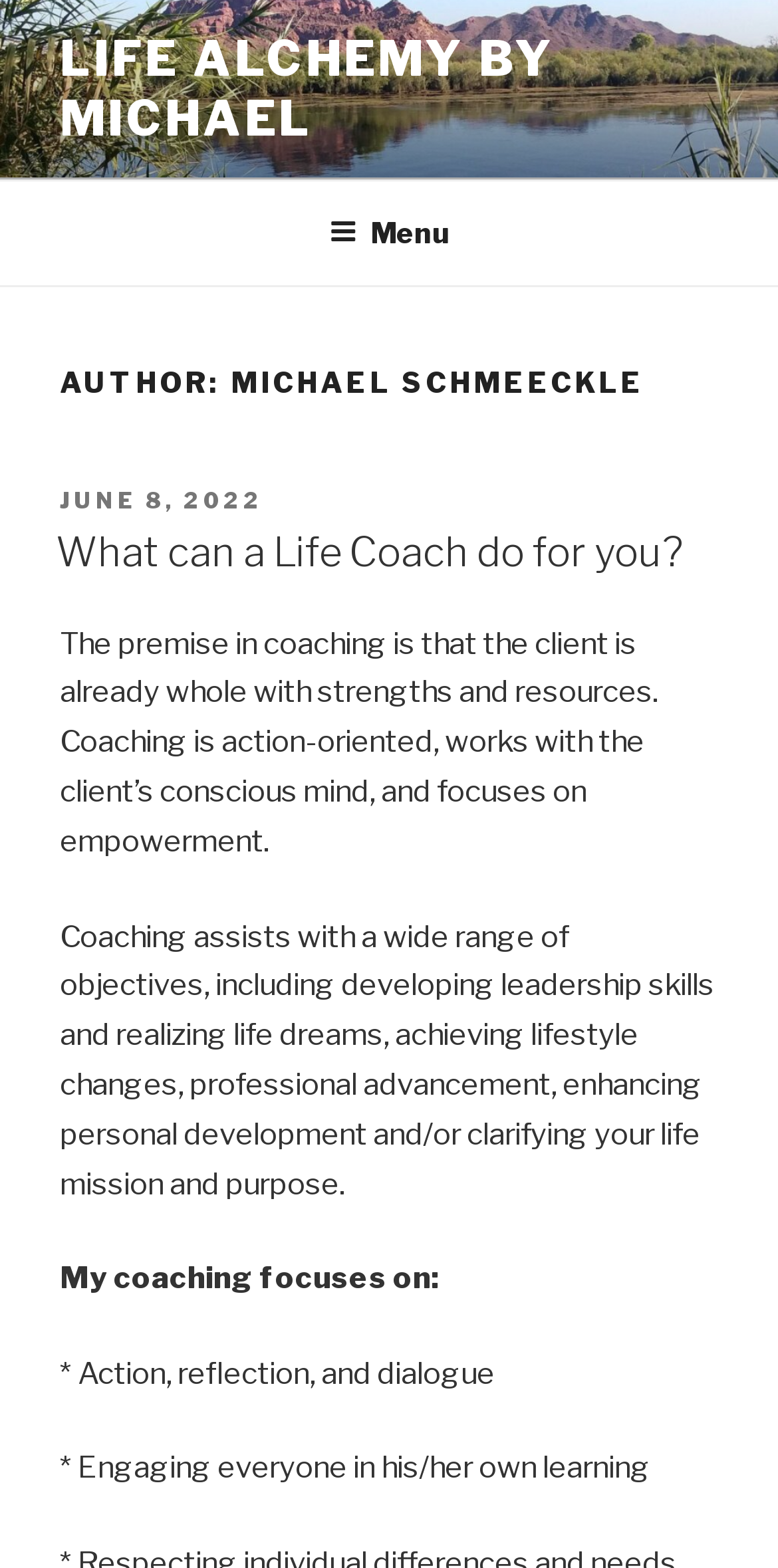What is the author's name?
Refer to the image and give a detailed answer to the query.

The author's name is mentioned in the heading 'AUTHOR: MICHAEL SCHMEECKLE' which is a sub-element of the root element.